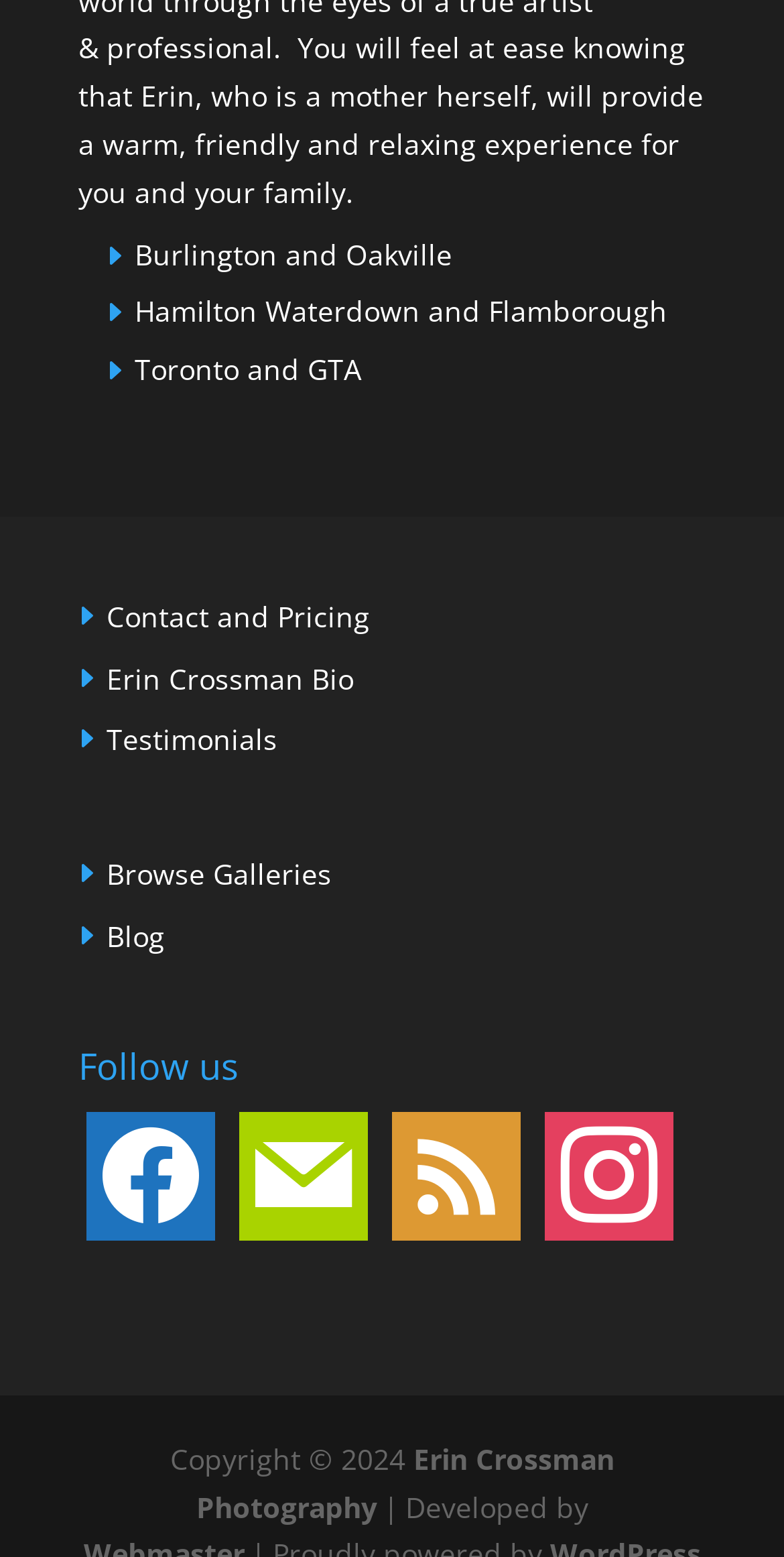Locate the bounding box coordinates of the UI element described by: "Browse Galleries". The bounding box coordinates should consist of four float numbers between 0 and 1, i.e., [left, top, right, bottom].

[0.136, 0.549, 0.423, 0.573]